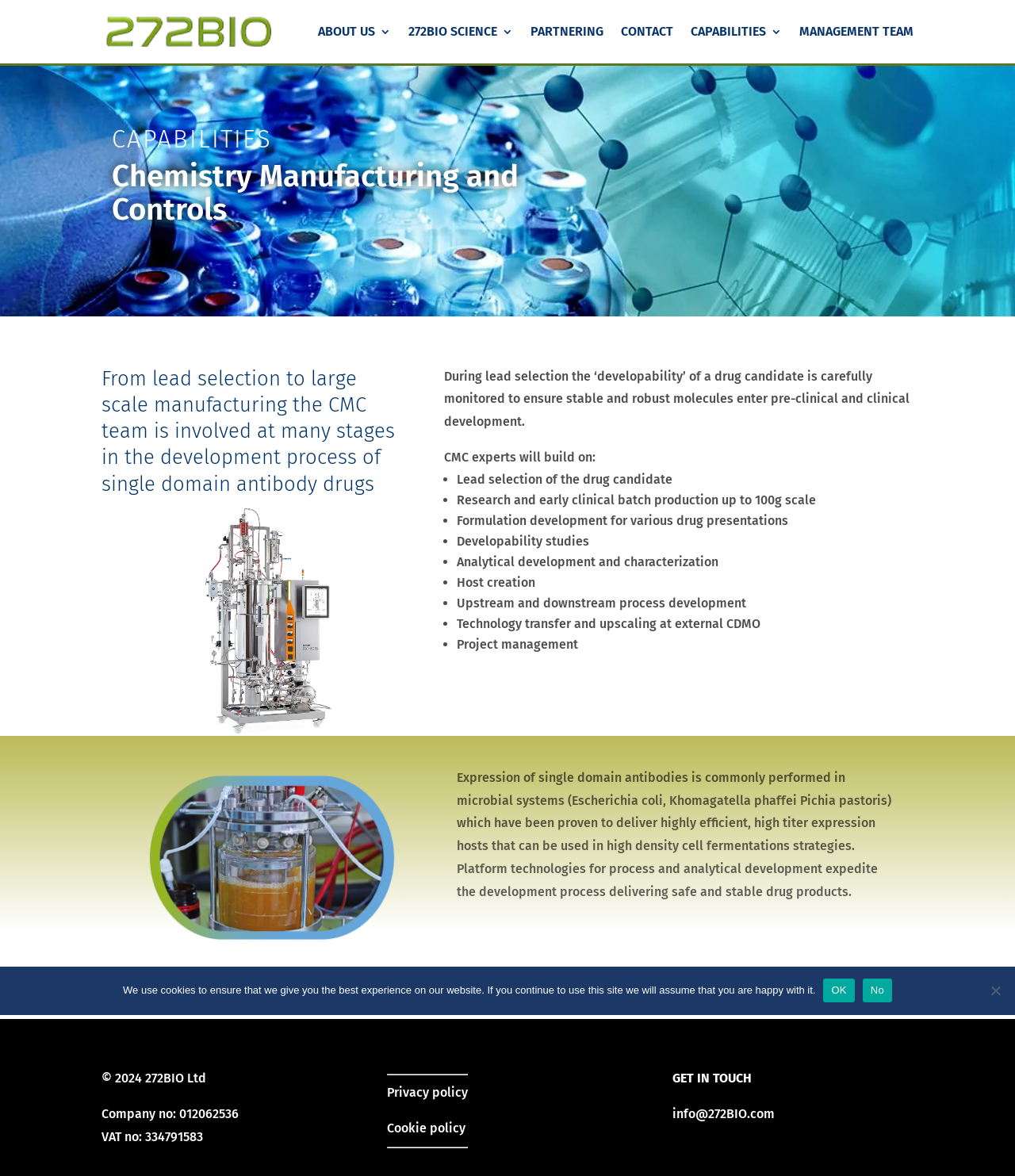Carefully observe the image and respond to the question with a detailed answer:
What is the expression system used for single domain antibodies?

According to the webpage, expression of single domain antibodies is commonly performed in microbial systems, such as Escherichia coli, Khomagatella phaffei Pichia pastoris, which have been proven to deliver highly efficient, high titer expression hosts.